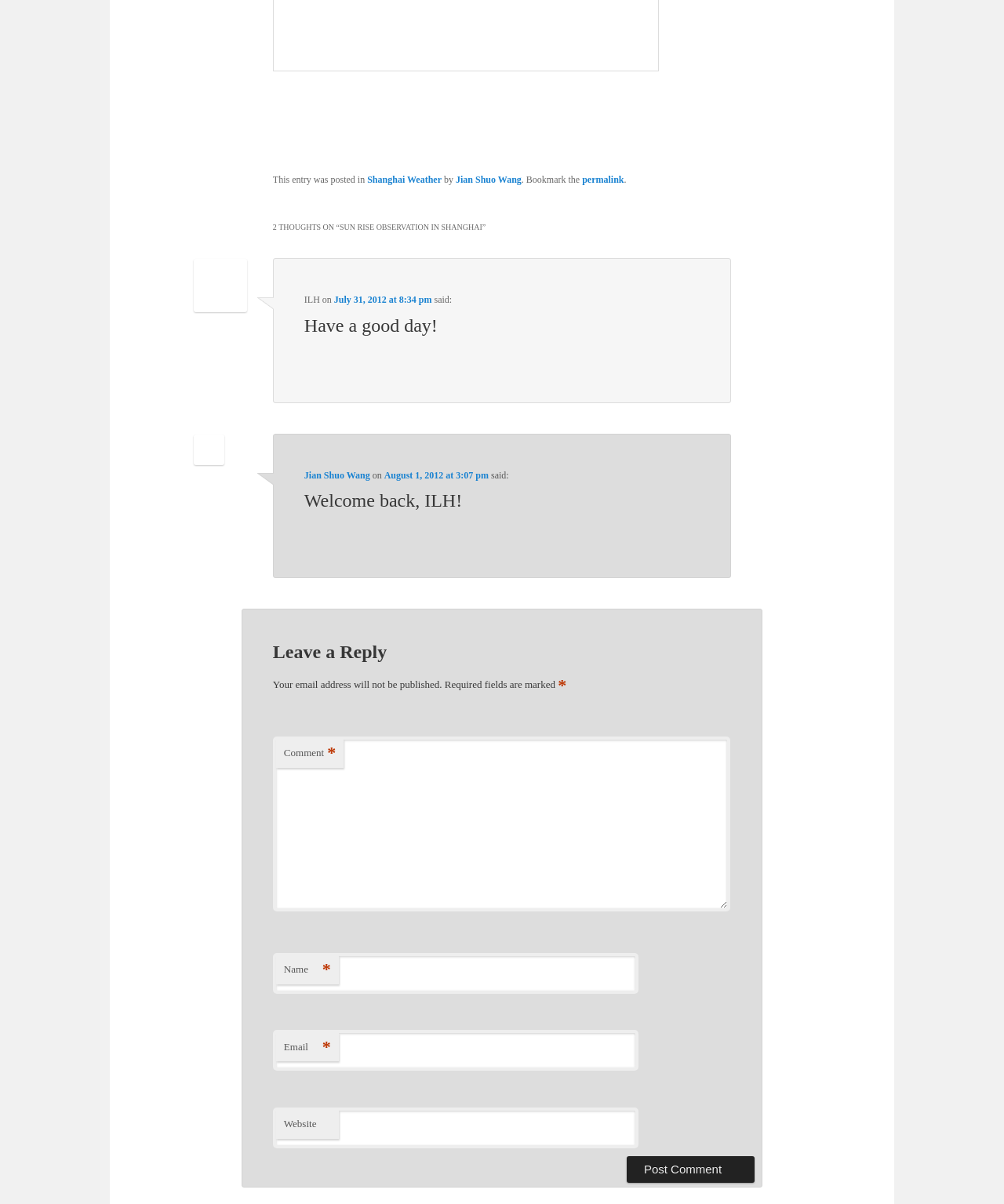Determine the bounding box coordinates for the area that needs to be clicked to fulfill this task: "View the post by Jian Shuo Wang". The coordinates must be given as four float numbers between 0 and 1, i.e., [left, top, right, bottom].

[0.454, 0.145, 0.519, 0.154]